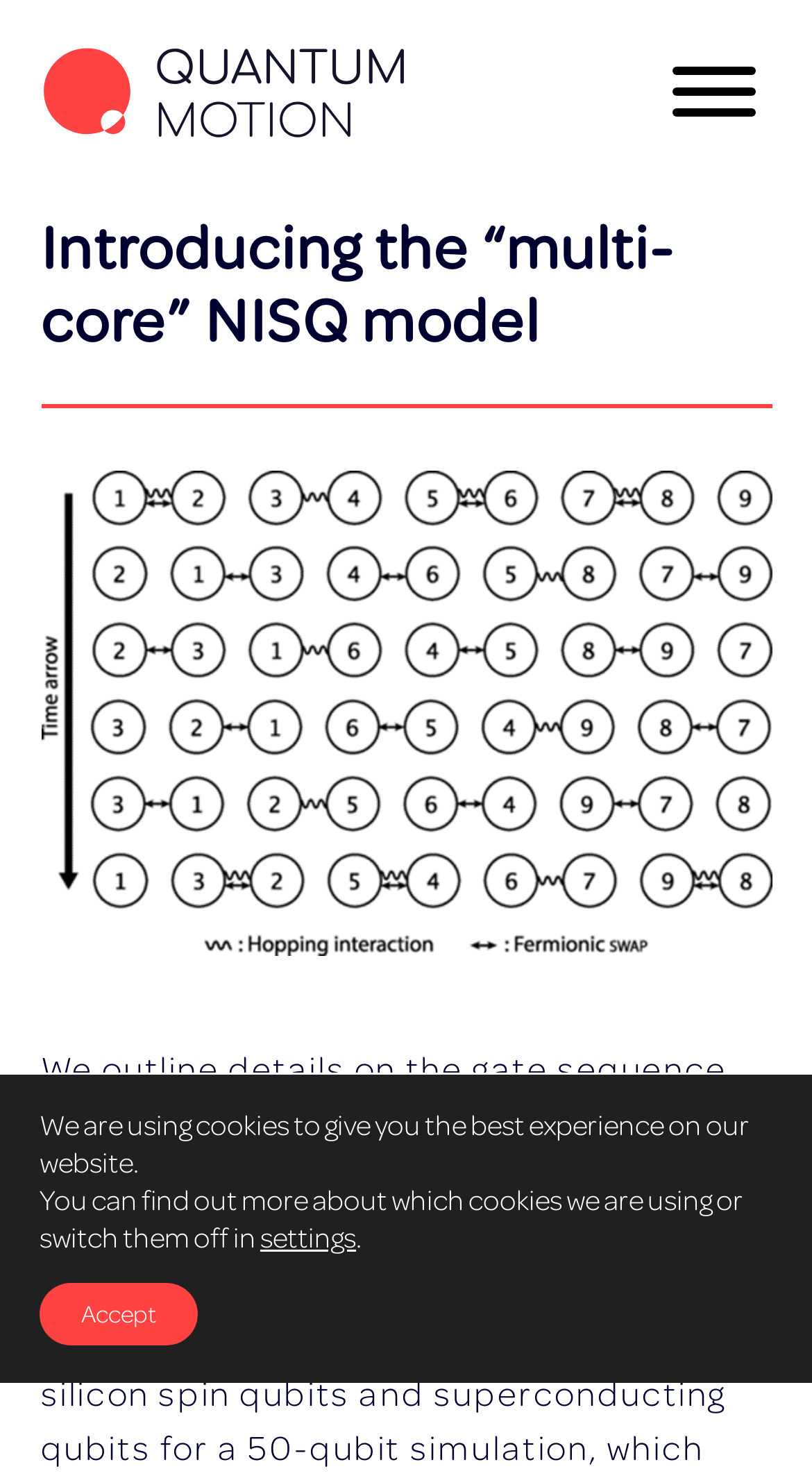Can you find and provide the main heading text of this webpage?

Introducing the “multi-core” NISQ model